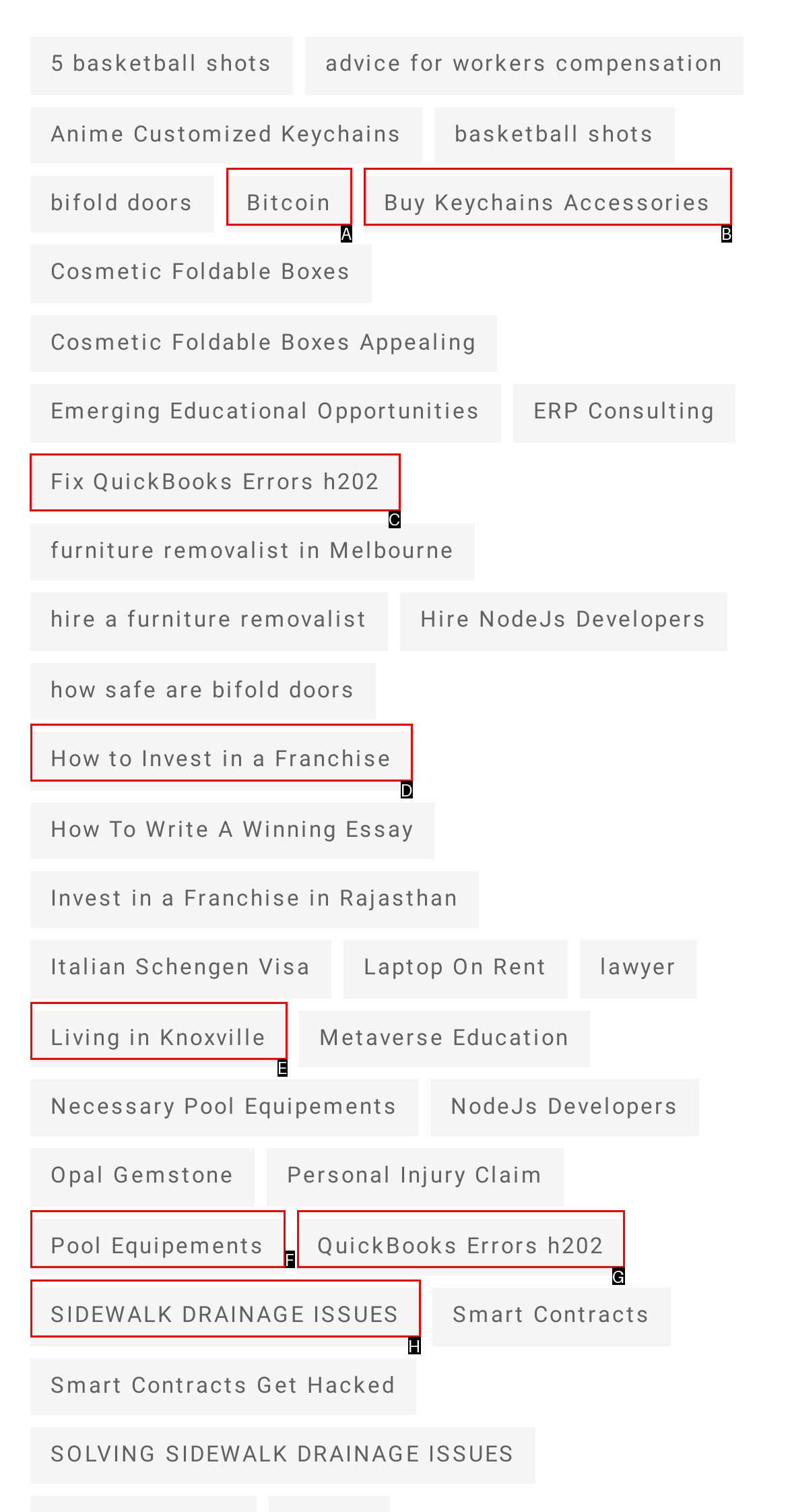Determine the letter of the element you should click to carry out the task: Visit EstimateOne website
Answer with the letter from the given choices.

None